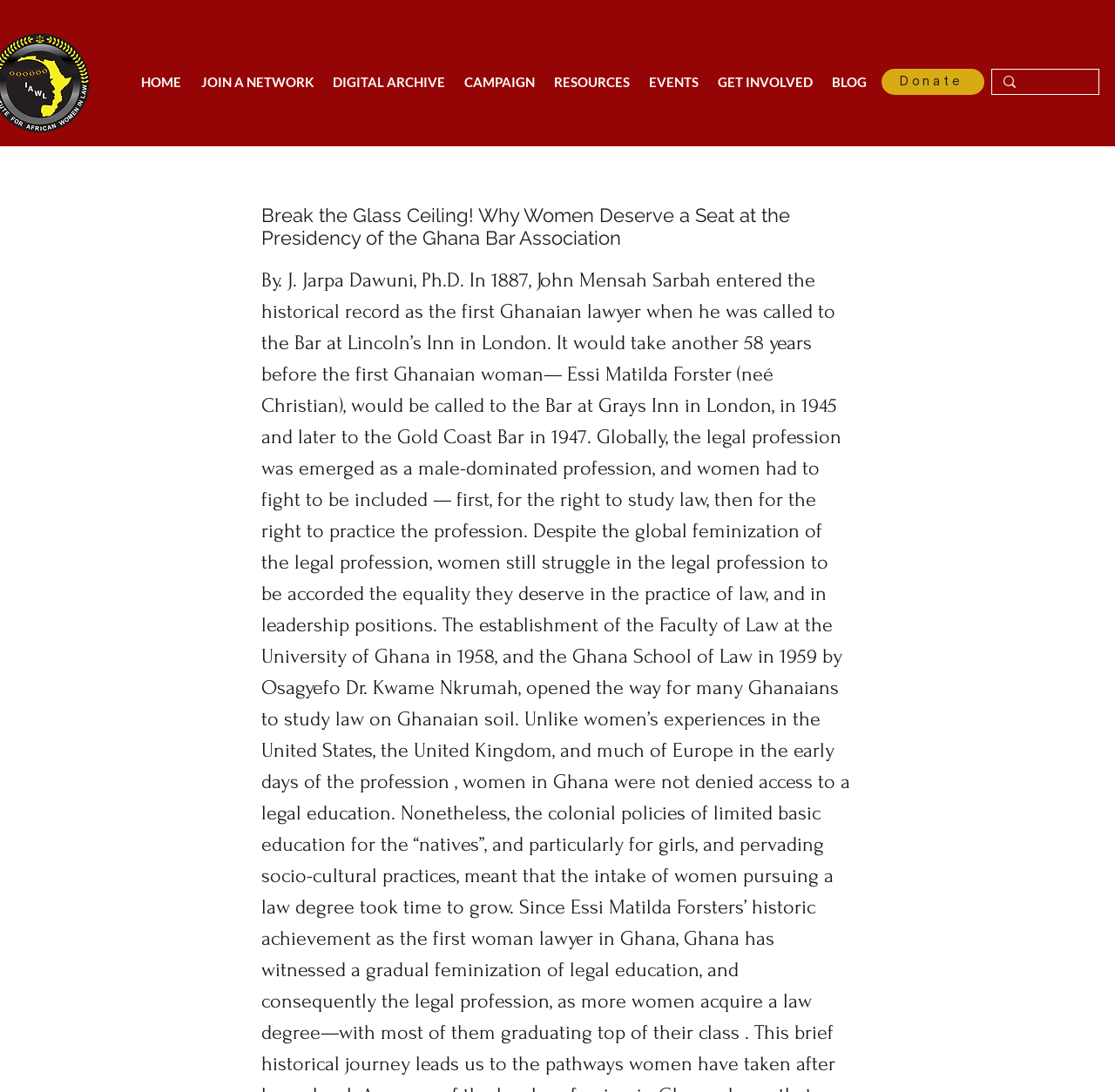What is the purpose of the 'Donate' button? Look at the image and give a one-word or short phrase answer.

To donate